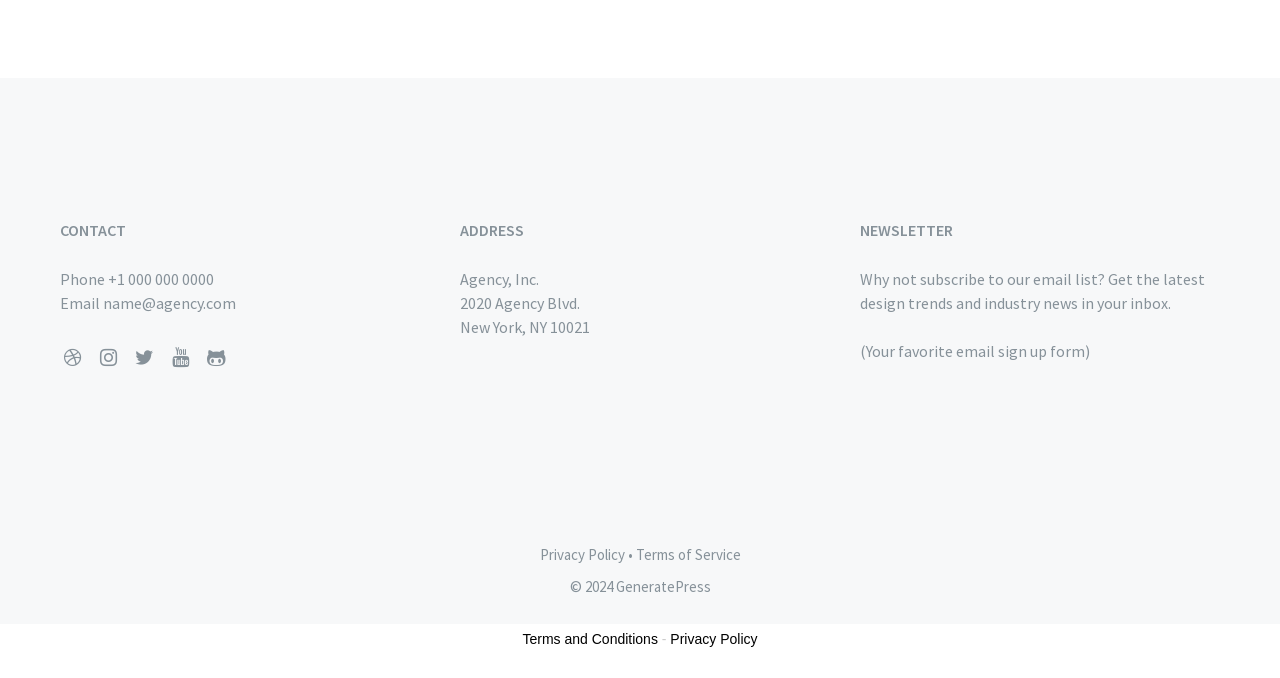What is the phone number to contact?
Can you provide an in-depth and detailed response to the question?

The phone number can be found in the 'CONTACT' section, where it is listed as '+1 000 000 0000' next to the 'Phone' label.